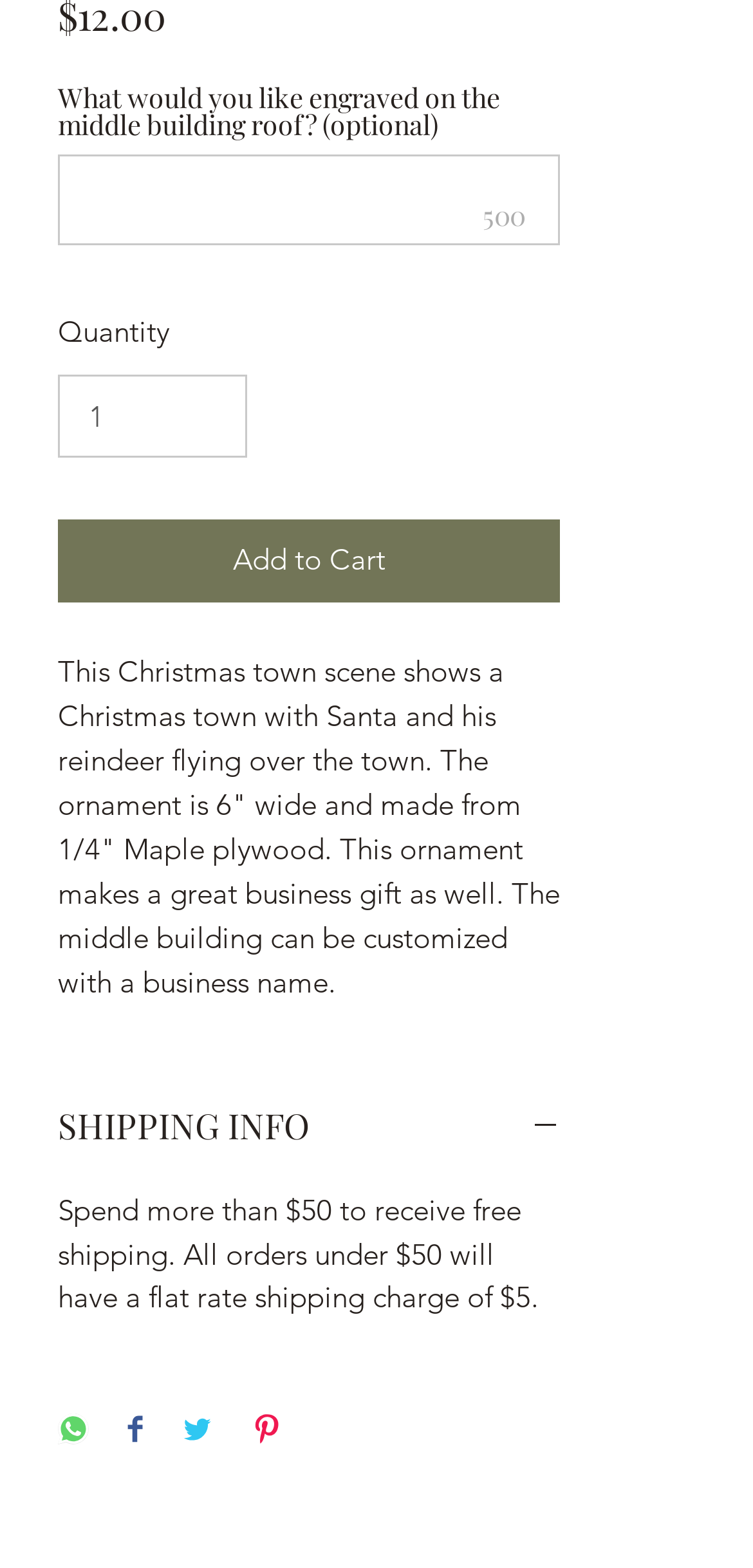Respond with a single word or phrase:
What social media platforms can be used to share the product?

WhatsApp, Facebook, Twitter, Pinterest